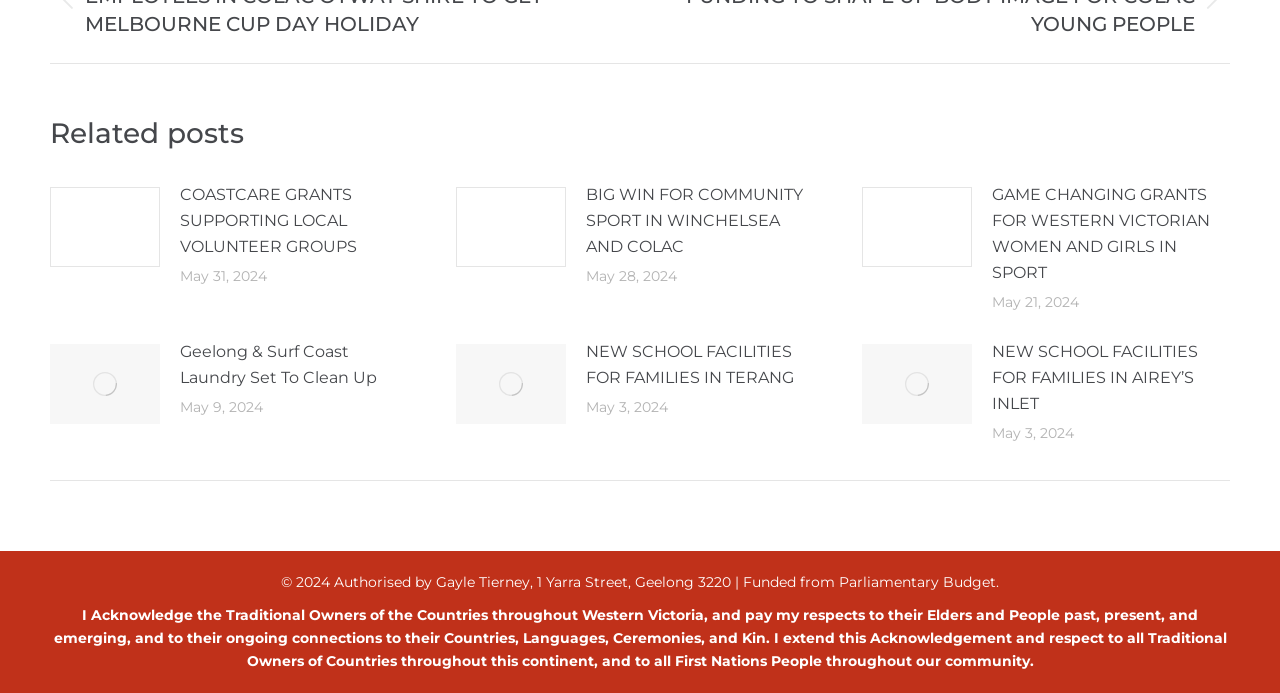Specify the bounding box coordinates of the area to click in order to follow the given instruction: "View post 'BIG WIN FOR COMMUNITY SPORT IN WINCHELSEA AND COLAC'."

[0.458, 0.263, 0.634, 0.375]